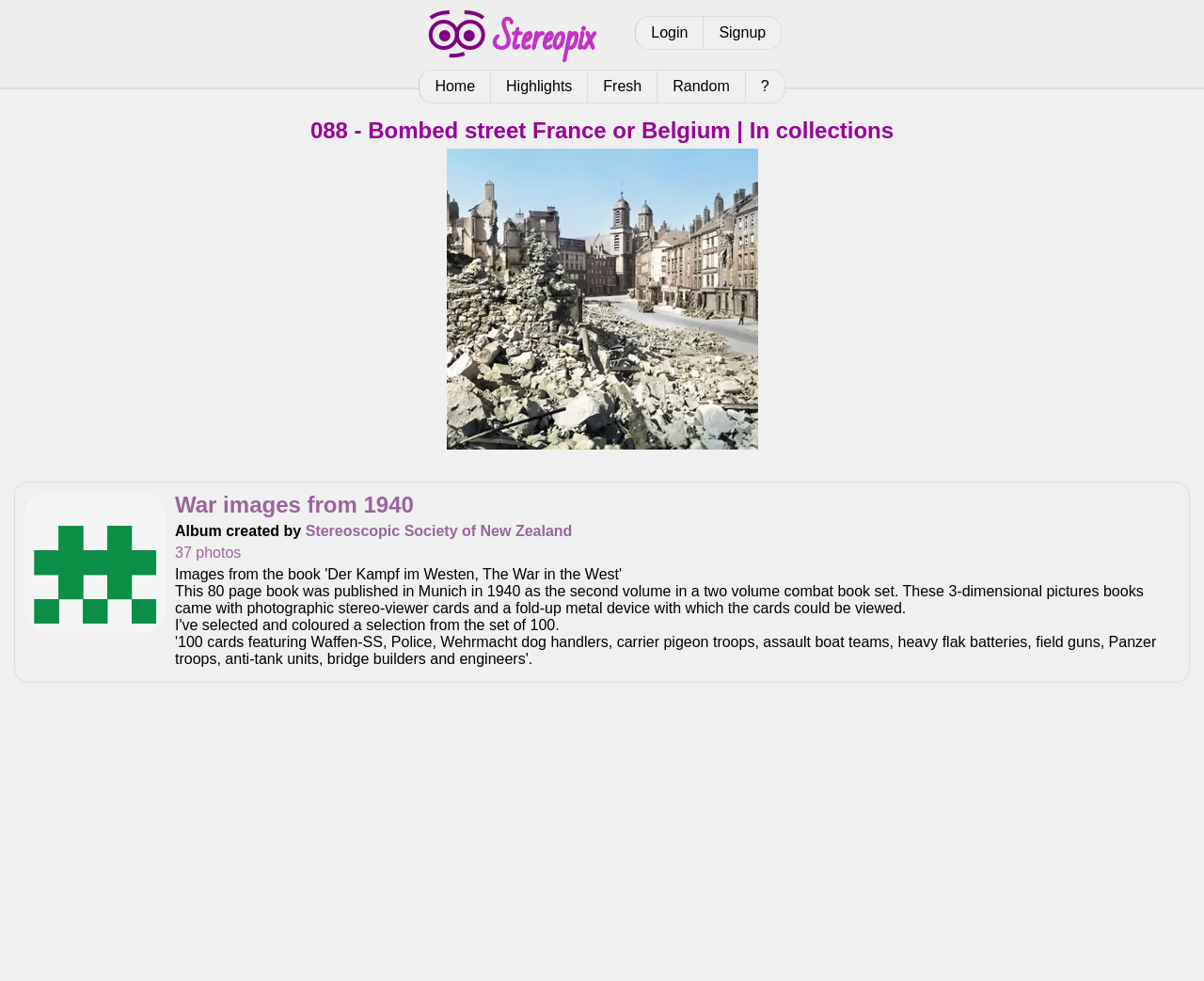Identify the bounding box for the given UI element using the description provided. Coordinates should be in the format (top-left x, top-left y, bottom-right x, bottom-right y) and must be between 0 and 1. Here is the description: alt="Stereopix logo"

[0.351, 0.053, 0.501, 0.069]